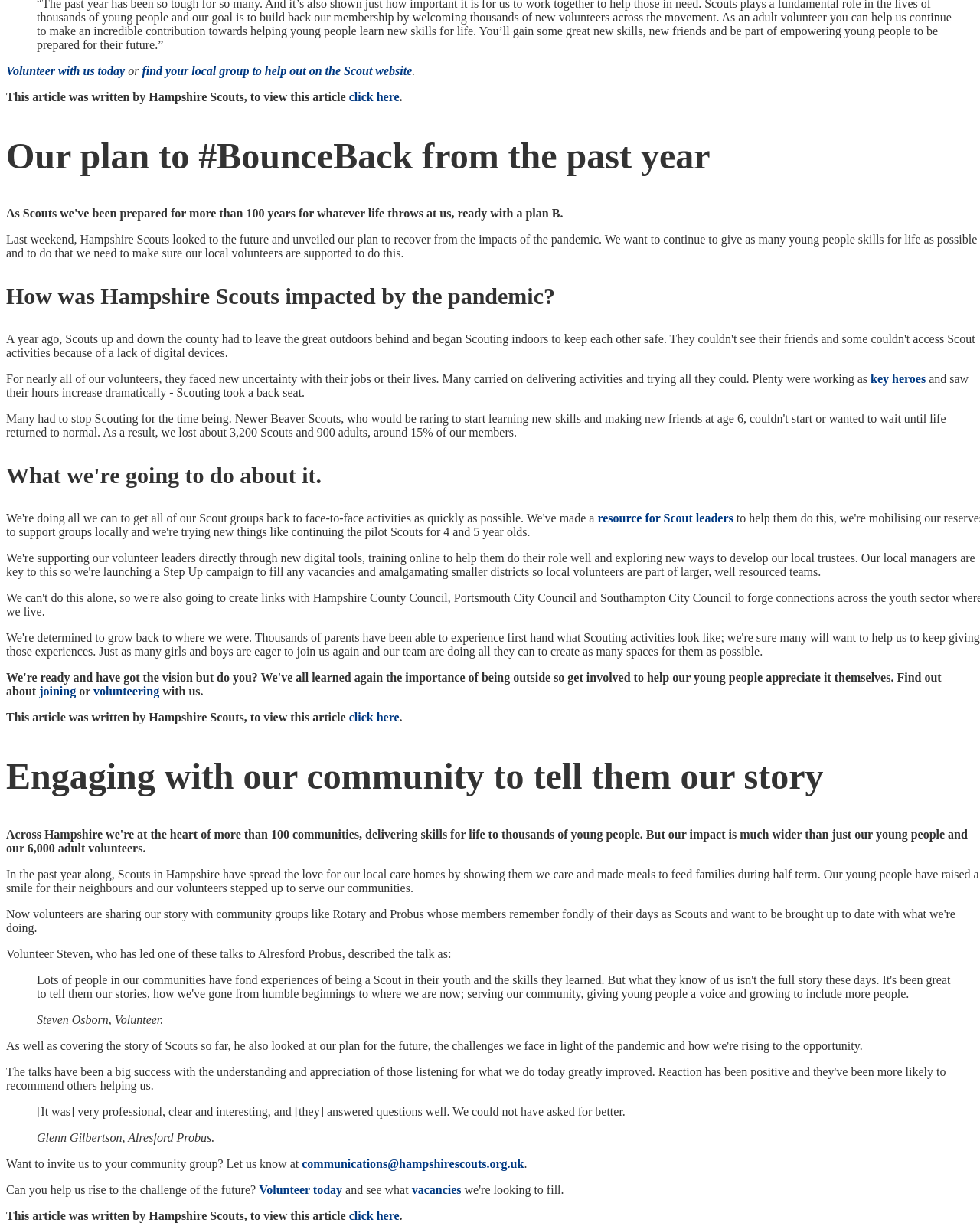What is the email address to invite Scouts to a community group?
Answer the question with a thorough and detailed explanation.

The webpage provides an email address to invite Scouts to a community group, which is 'communications@hampshirescouts.org.uk'. This is mentioned in the sentence 'Want to invite us to your community group? Let us know at...'.